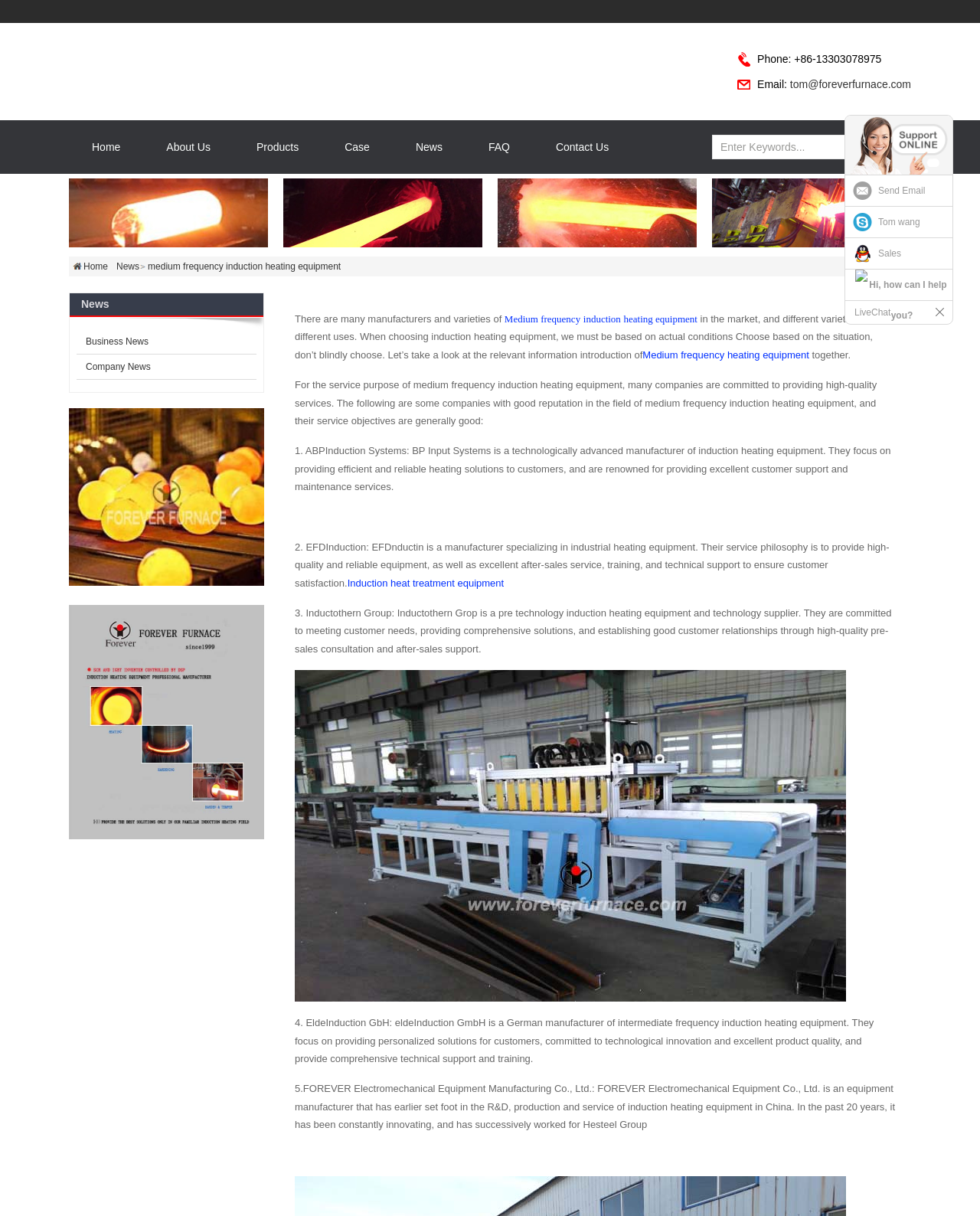Determine the coordinates of the bounding box for the clickable area needed to execute this instruction: "Enter keywords in the search box".

[0.727, 0.111, 0.905, 0.13]